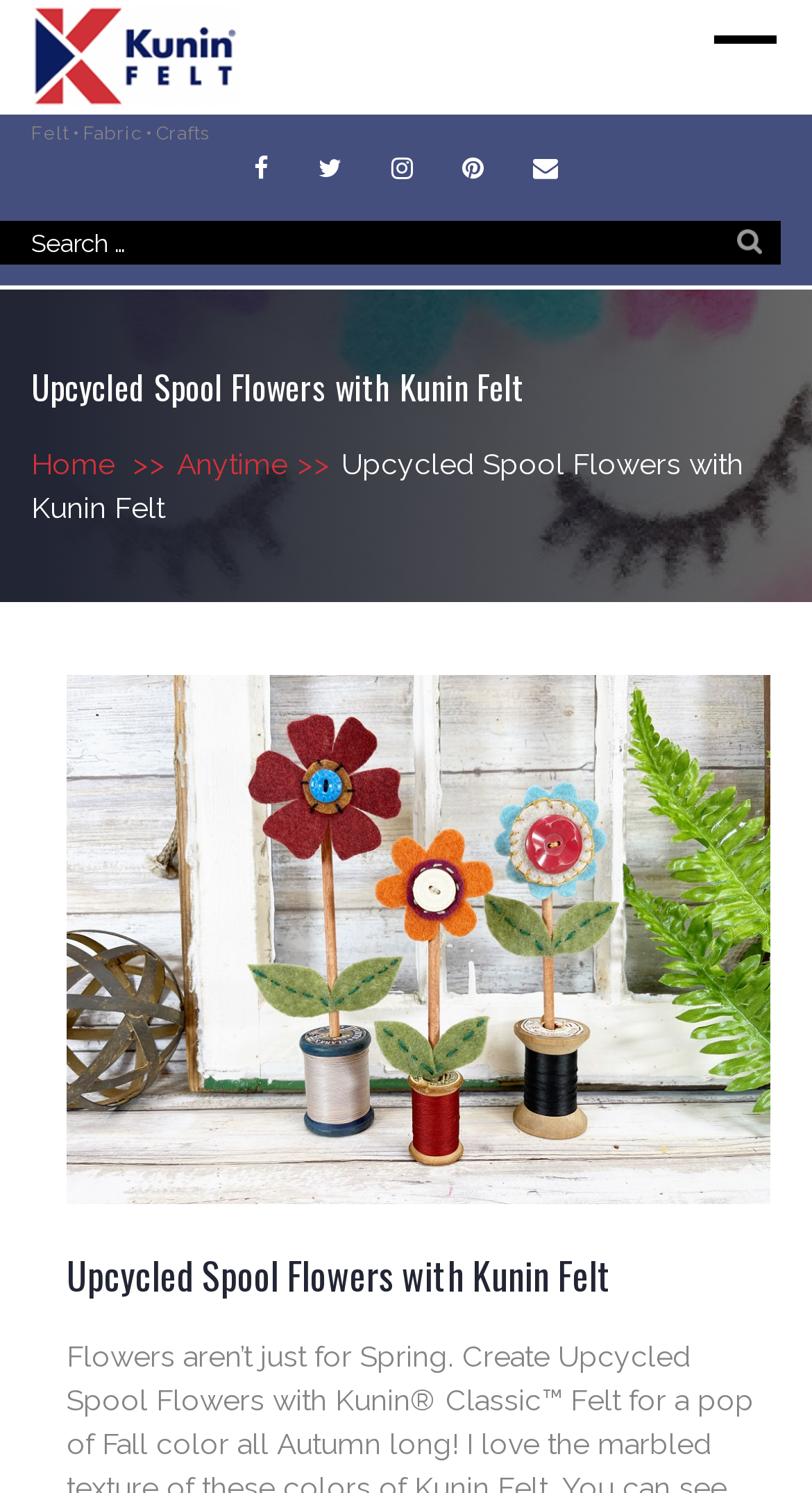Answer the question briefly using a single word or phrase: 
What is the name of the company?

Kunin Felt